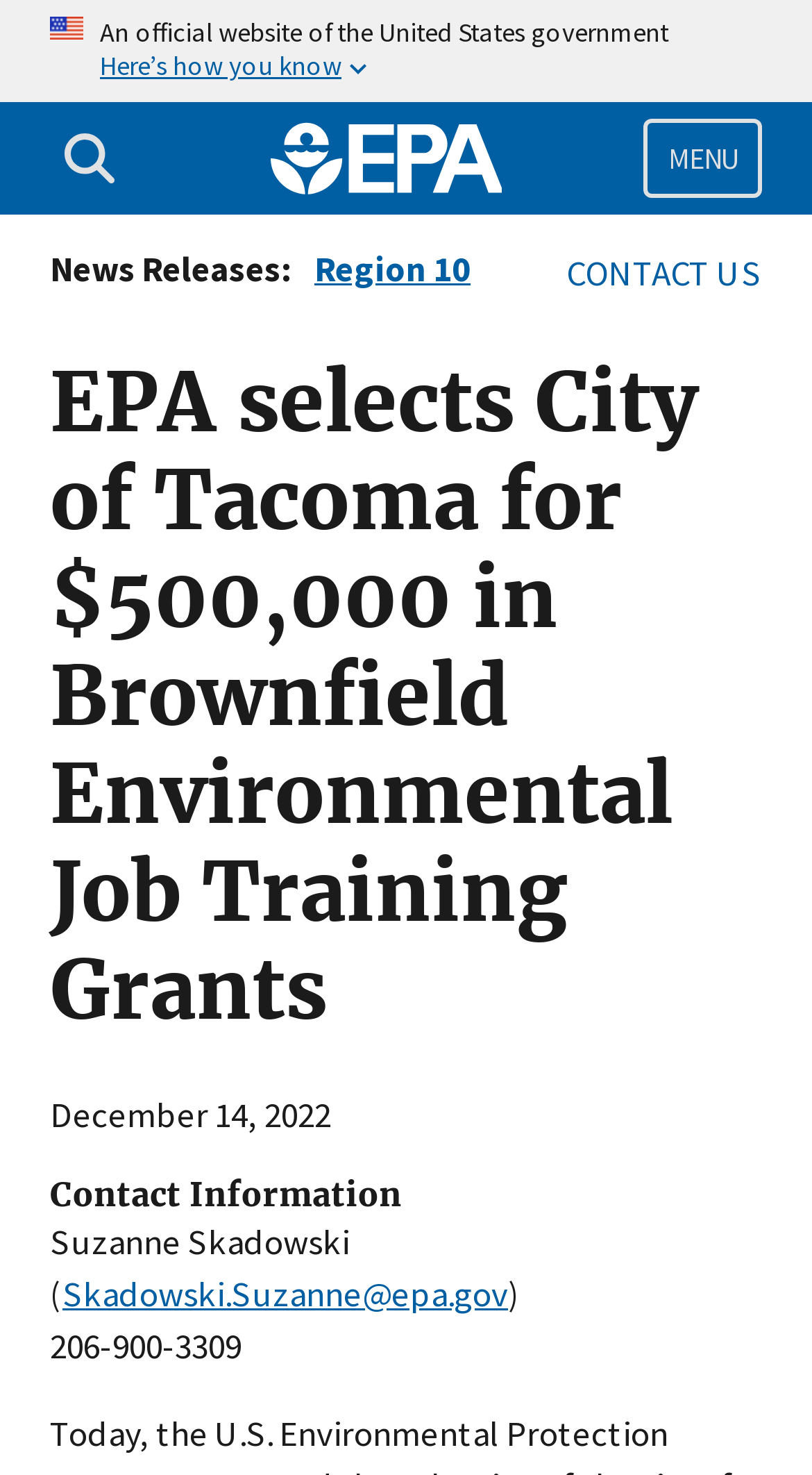Please find the bounding box coordinates of the element that must be clicked to perform the given instruction: "Go to Home page". The coordinates should be four float numbers from 0 to 1, i.e., [left, top, right, bottom].

None